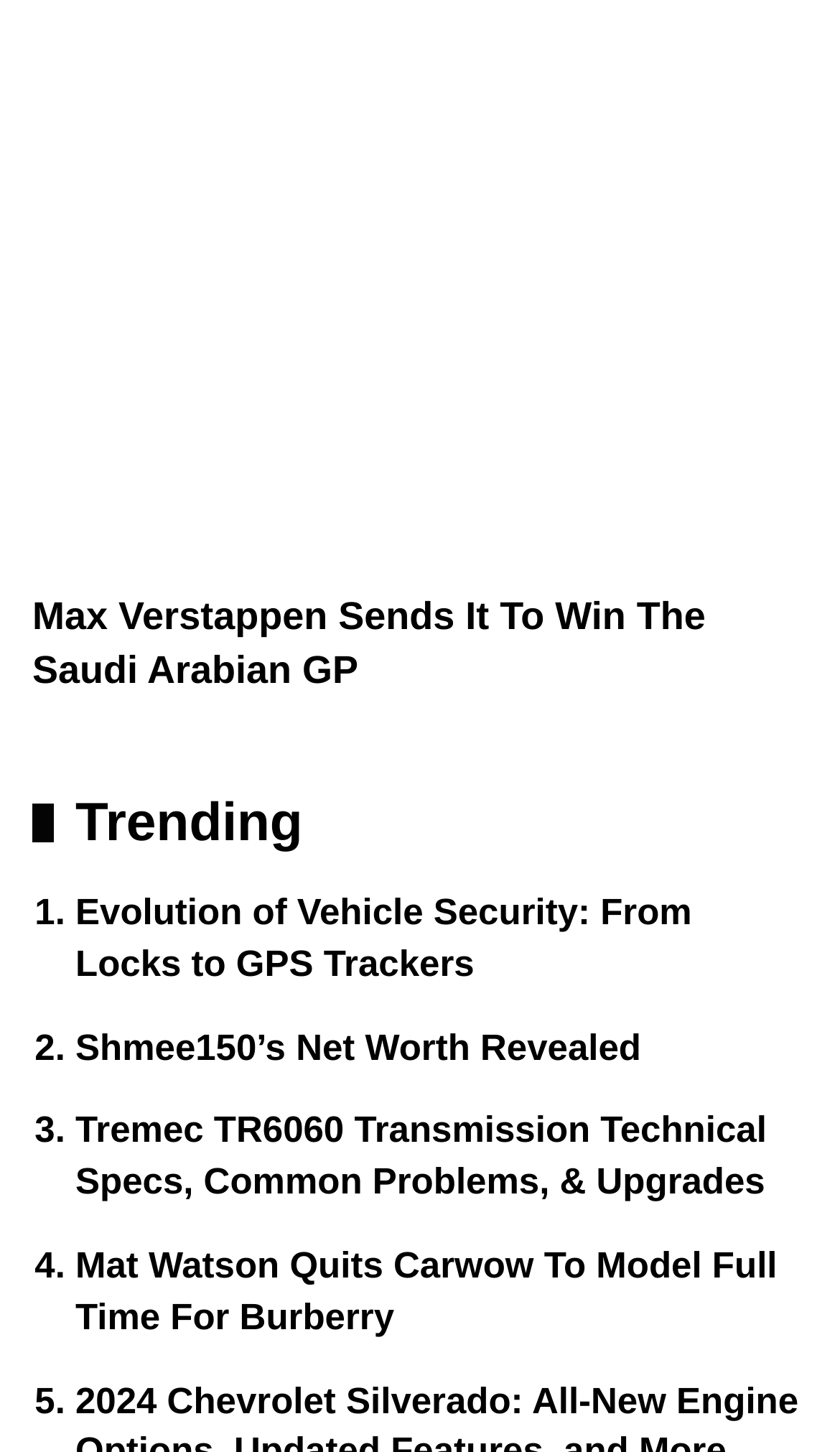Examine the screenshot and answer the question in as much detail as possible: What is the purpose of the list markers?

The list markers, such as '1.', '2.', etc., are used to number the list of links on the webpage, indicating that they are part of a sequential list.